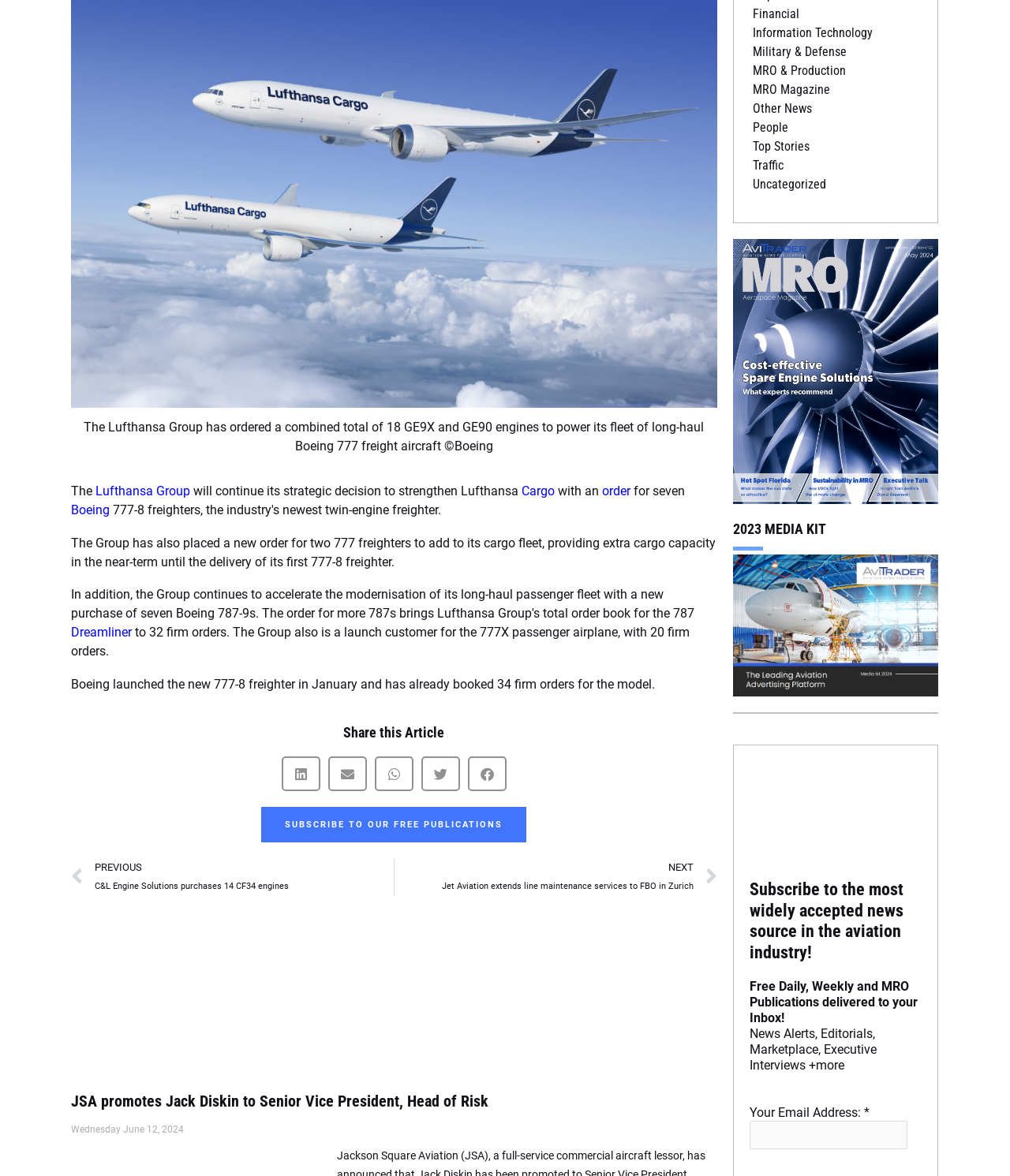Locate the bounding box coordinates of the UI element described by: "Top Stories". The bounding box coordinates should consist of four float numbers between 0 and 1, i.e., [left, top, right, bottom].

[0.745, 0.118, 0.801, 0.131]